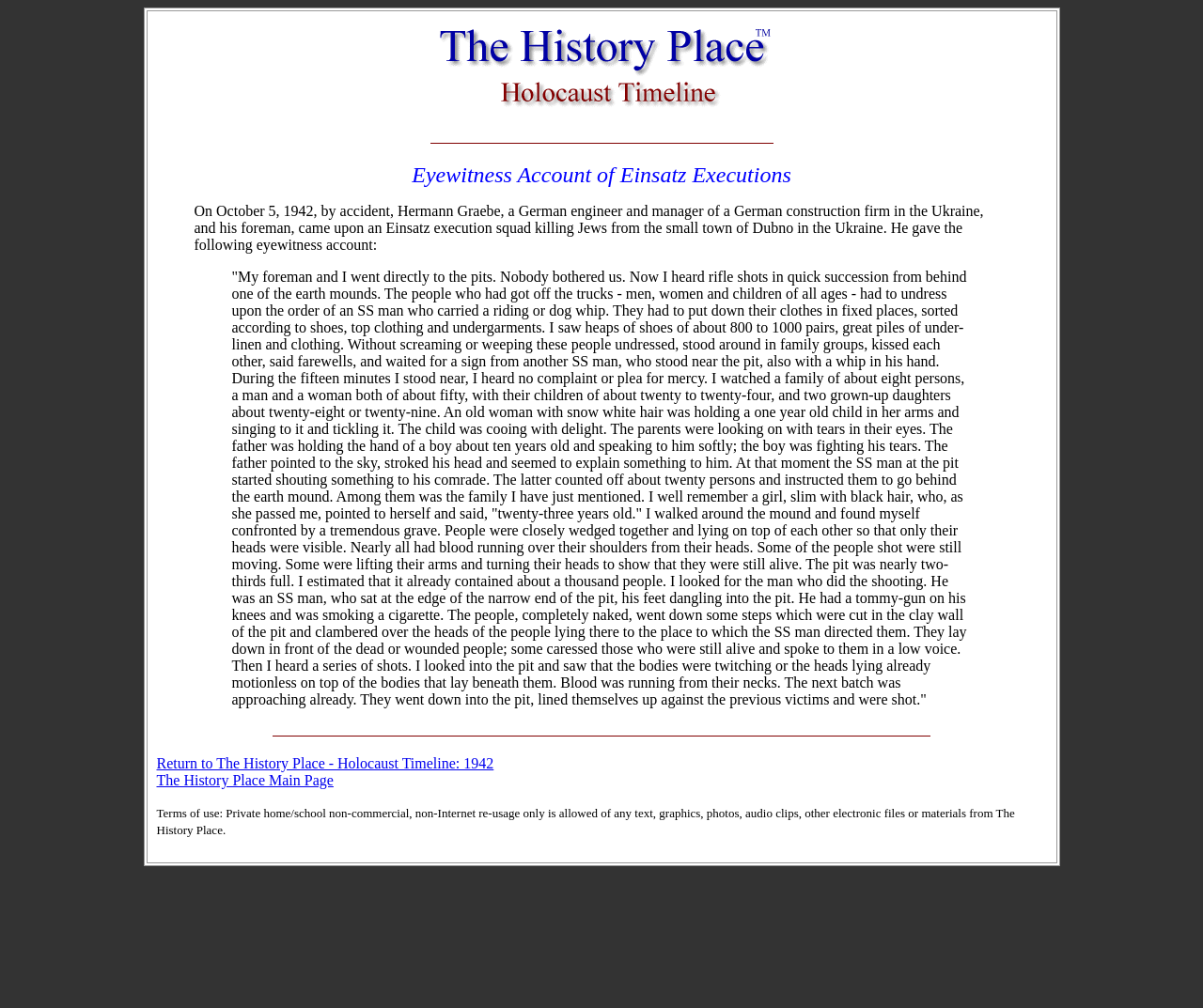What is the age of the girl who pointed to herself?
Using the image as a reference, answer the question with a short word or phrase.

Twenty-three